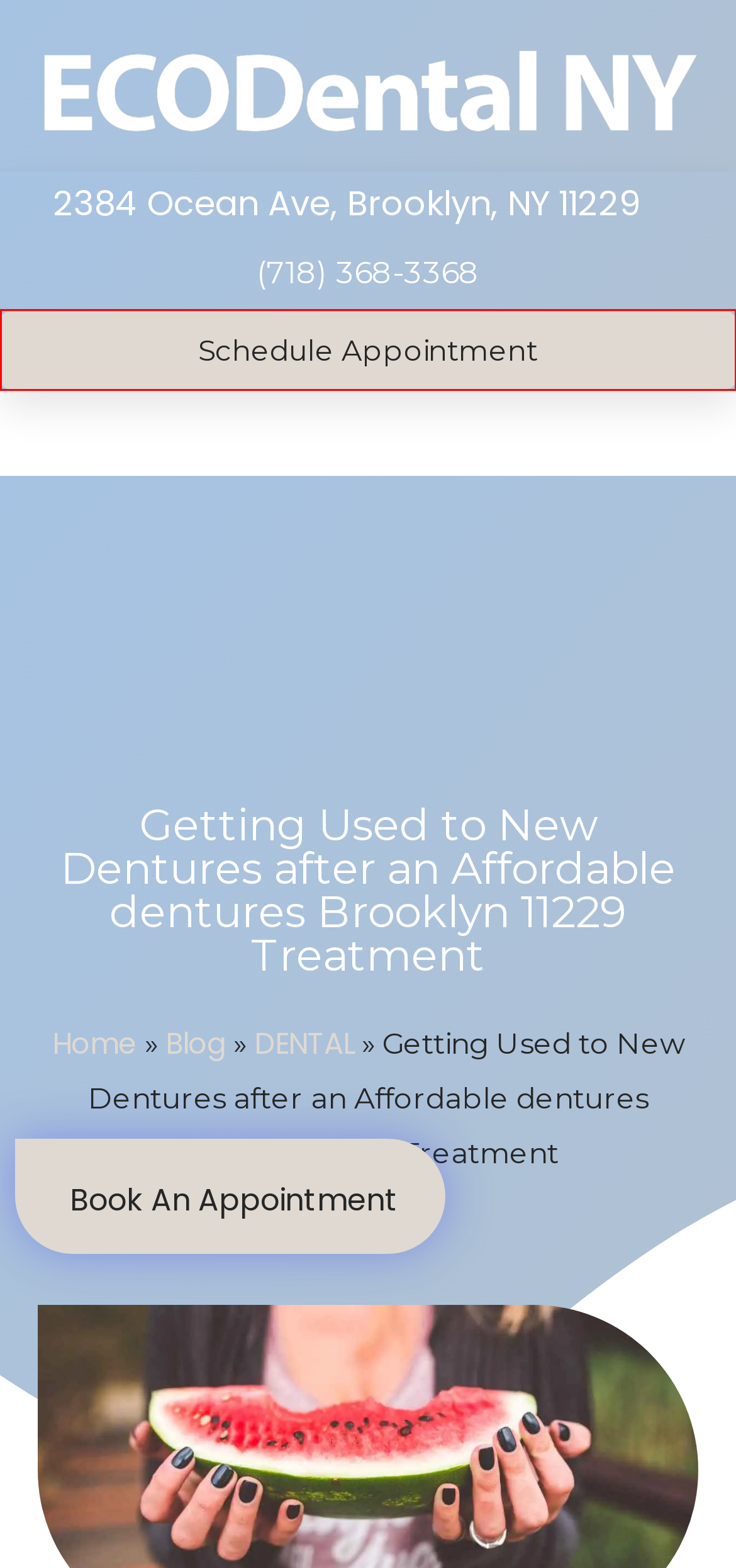Review the webpage screenshot and focus on the UI element within the red bounding box. Select the best-matching webpage description for the new webpage that follows after clicking the highlighted element. Here are the candidates:
A. Restore your Smile Using Expert Dental Services | Eco Dental NY
B. When Do You Require Implant-supported Dentures?
C. Replacing Lost Teeth? Opt for Full or Partial Dentures | Eco Dental NY
D. Are Risk Associated with Laser Dentistry?
E. Eco Dental NY | Best dental services in 11229 #1 Dentist in 11229
F. Book an appointment - Best Dentist in Brooklyn | Eco Dental NY
G. Blog - Best Dentist in Brooklyn | Eco Dental NY
H. Dentist near me reviews to improve dental health

F